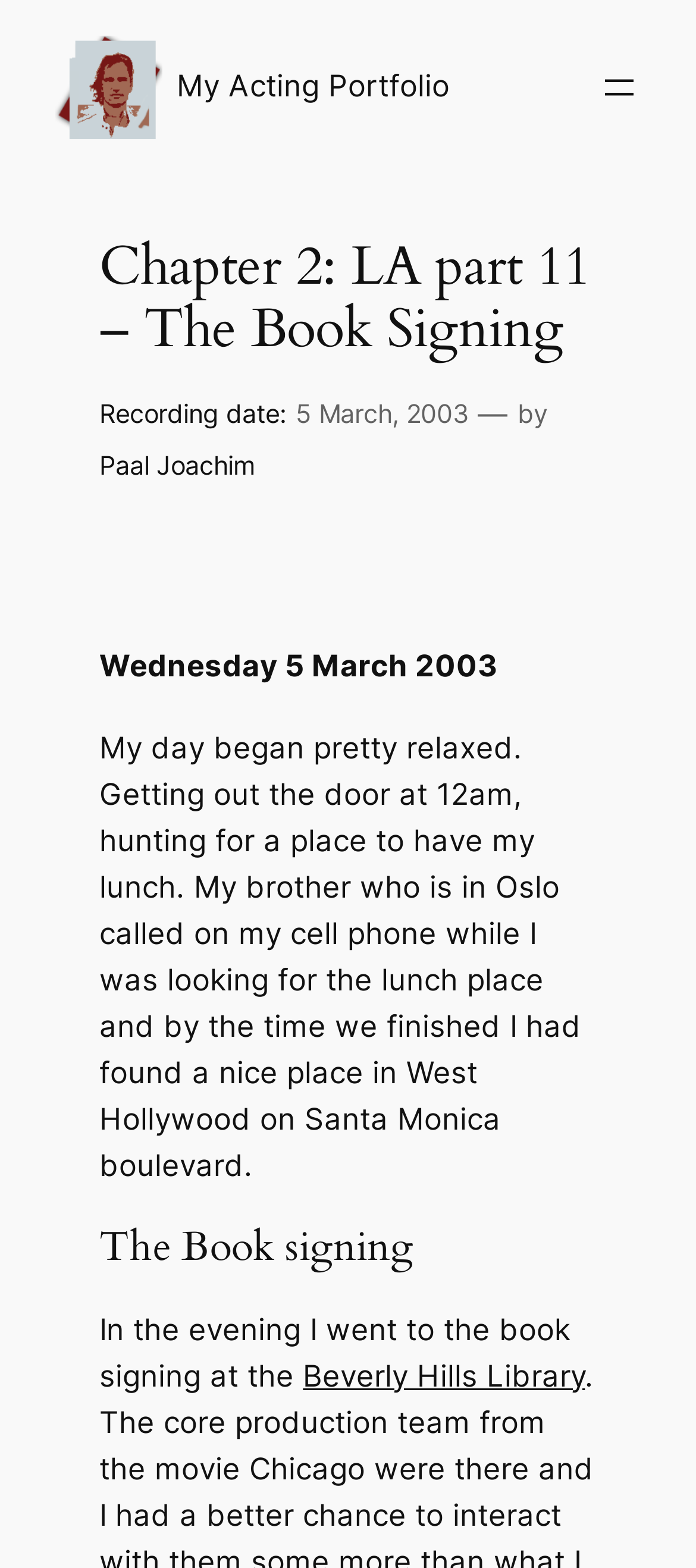Where did the author find a nice place to have lunch?
Answer the question with a single word or phrase derived from the image.

West Hollywood on Santa Monica boulevard